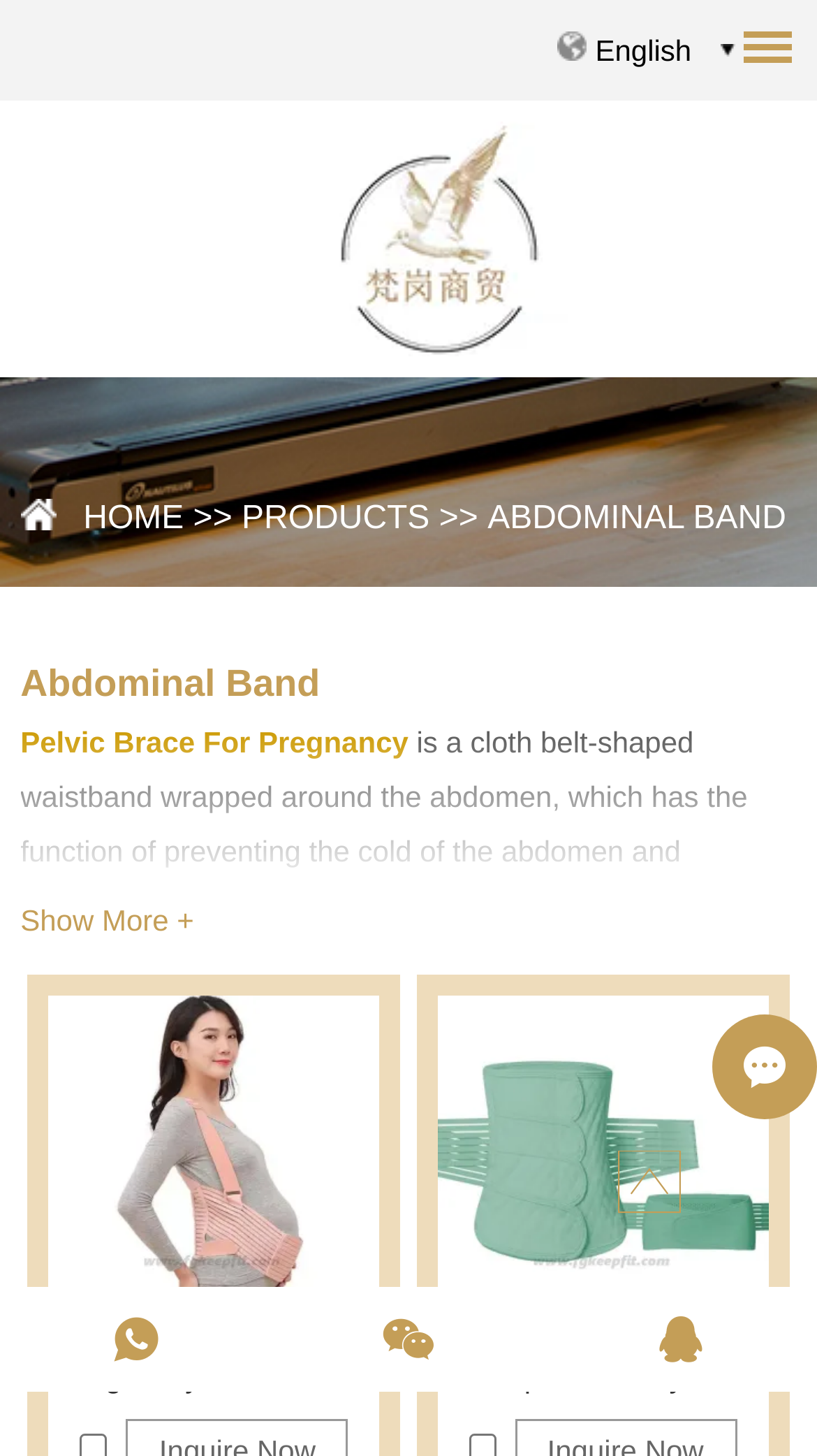Write a detailed summary of the webpage.

This webpage is about abdominal bands, specifically highlighting their functions and benefits during pregnancy. At the top, there is a language selection option with an "English" link and an accompanying image. Next to it is a company name, "Baoding Fangang Trading Co., Ltd.", which is also a link and has an image. 

Below these elements, there is a navigation menu with links to "HOME" and "PRODUCTS", separated by a ">>" symbol. The main content of the page is focused on abdominal bands, with a heading "ABDOMINAL BAND" and a brief description of the product. 

The description explains that the abdominal band is a cloth belt-shaped waistband that provides support to the abdomen during pregnancy, reduces local edema, and relieves pain. 

Following this, there is a section titled "Functions of Abdominal Band:" which lists three benefits of using the product. The first function is that it provides support for the spine, reducing muscle tension and protecting the waist. The second function is that it promotes the metabolism of fat cells in the waist, making the waistline more attractive. The third function is that it achieves the effect of body shaping. 

Below this section, there are links to related products, including "Pregnancy Waist Abdominal Support Belts" and "Postpartum belly belt", each with an accompanying image. At the bottom of the page, there is a link with a symbol "" and an option to "Show More +".